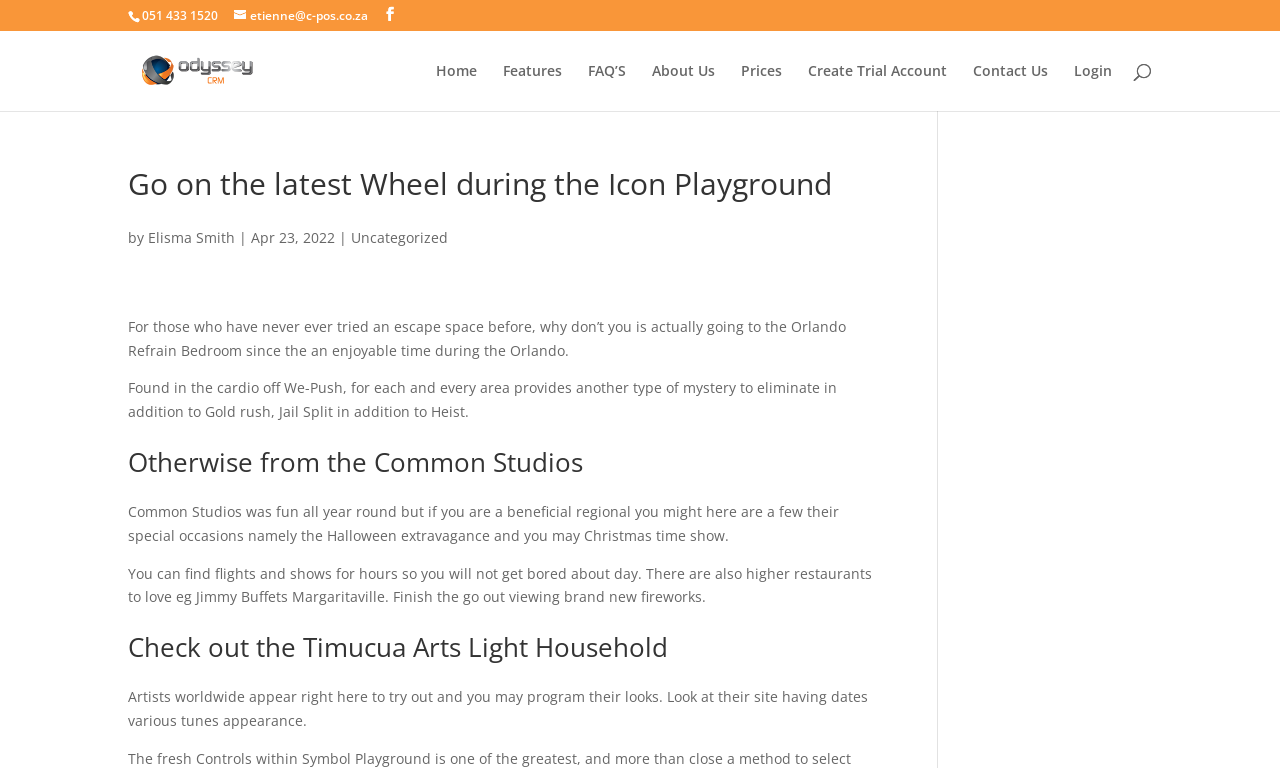Generate a thorough explanation of the webpage's elements.

The webpage appears to be a blog or article page, with a title "Go on the latest Wheel during the Icon Playground" at the top. Below the title, there is a section with contact information, including a phone number "051 433 1520", an email address "etienne@c-pos.co.za", and a few social media links.

To the right of the contact information, there is a navigation menu with links to various pages, including "Home", "Features", "FAQ'S", "About Us", "Prices", "Create Trial Account", "Contact Us", and "Login".

Below the navigation menu, there is a search bar that spans most of the width of the page. Above the search bar, there is a heading that repeats the title of the page.

The main content of the page is divided into several sections, each with its own heading. The first section is written by "Elisma Smith" and dated "Apr 23, 2022". The text describes an escape room experience in Orlando.

The next section has a heading "Otherwise from the Common Studios" and discusses the various events and activities that can be enjoyed at Universal Studios throughout the year.

The third section has a heading "Check out the Timucua Arts Light Household" and appears to be promoting a music venue, with a description of the types of events that take place there.

Throughout the page, there are no images except for the Odyssey CRM logo, which is located near the top of the page.